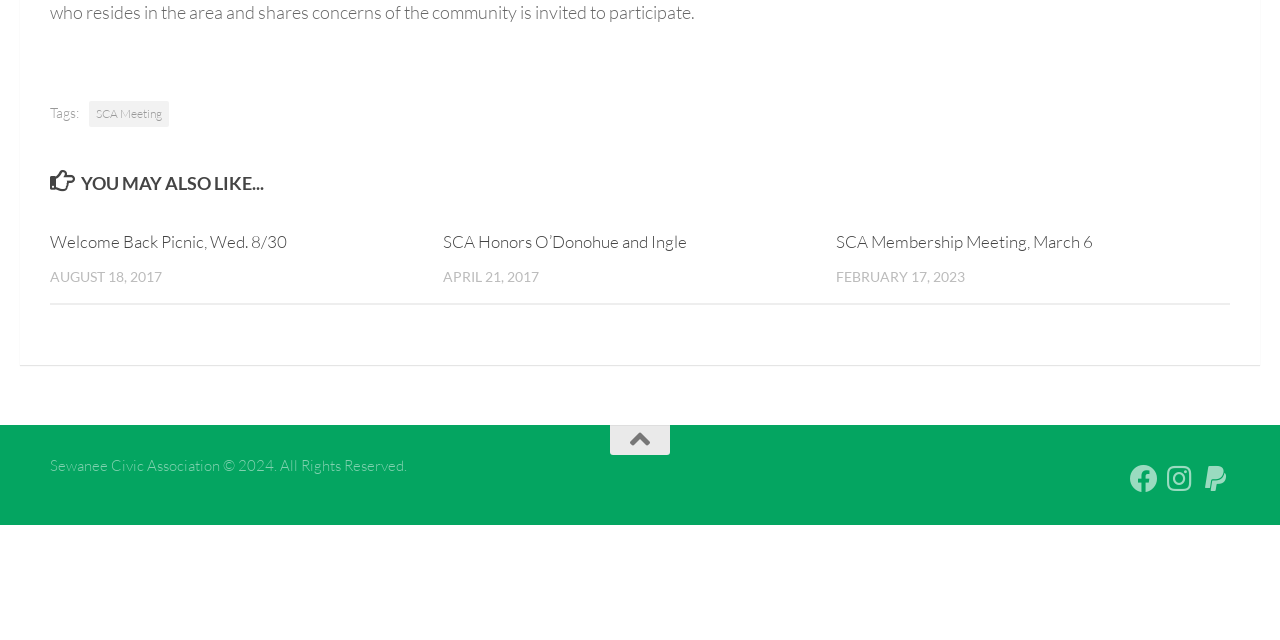Using the element description ​SCA Honors O’Donohue and Ingle, predict the bounding box coordinates for the UI element. Provide the coordinates in (top-left x, top-left y, bottom-right x, bottom-right y) format with values ranging from 0 to 1.

[0.346, 0.361, 0.537, 0.394]